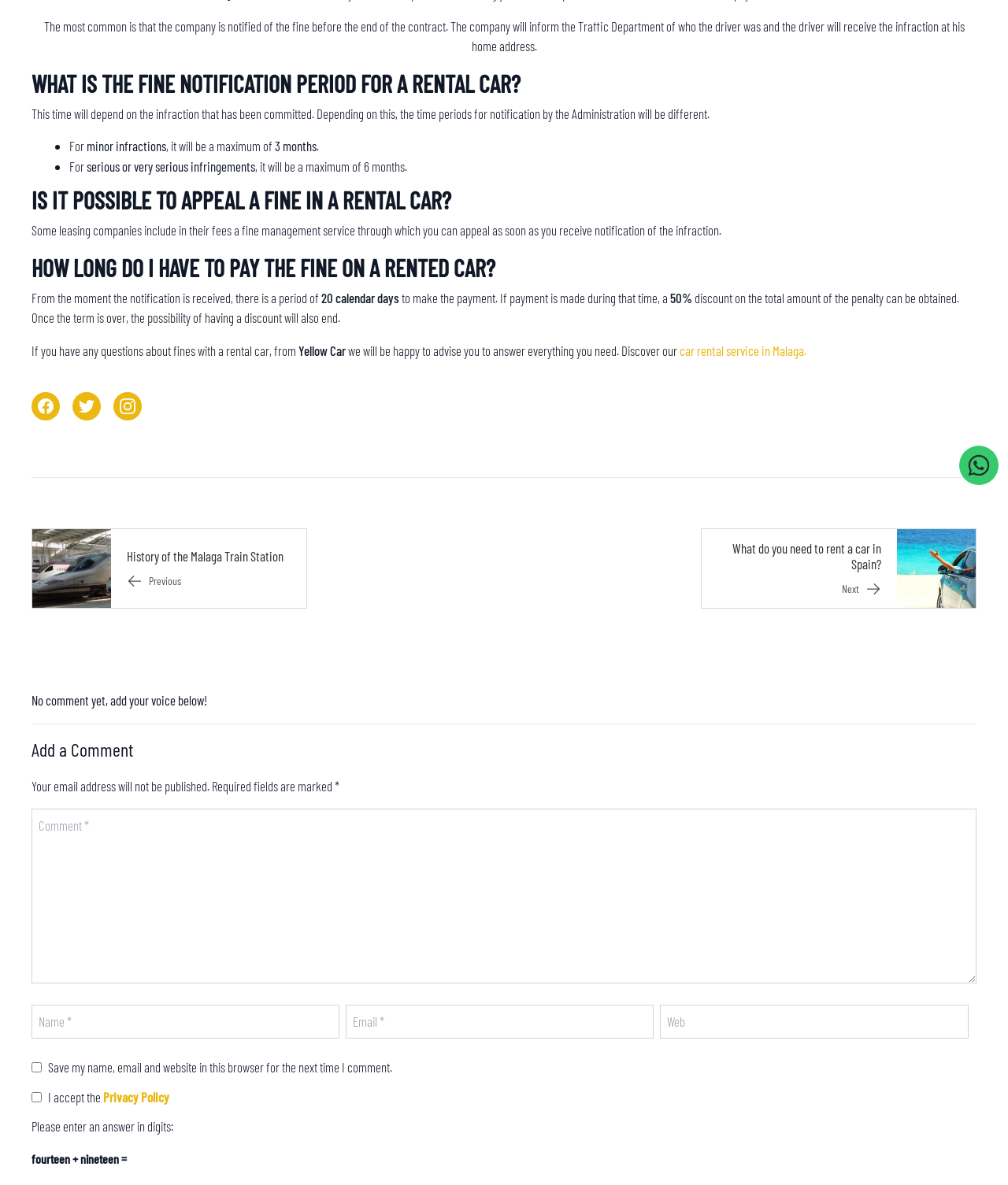From the element description: "aria-label="Compartir en Twitter"", extract the bounding box coordinates of the UI element. The coordinates should be expressed as four float numbers between 0 and 1, in the order [left, top, right, bottom].

[0.072, 0.331, 0.1, 0.355]